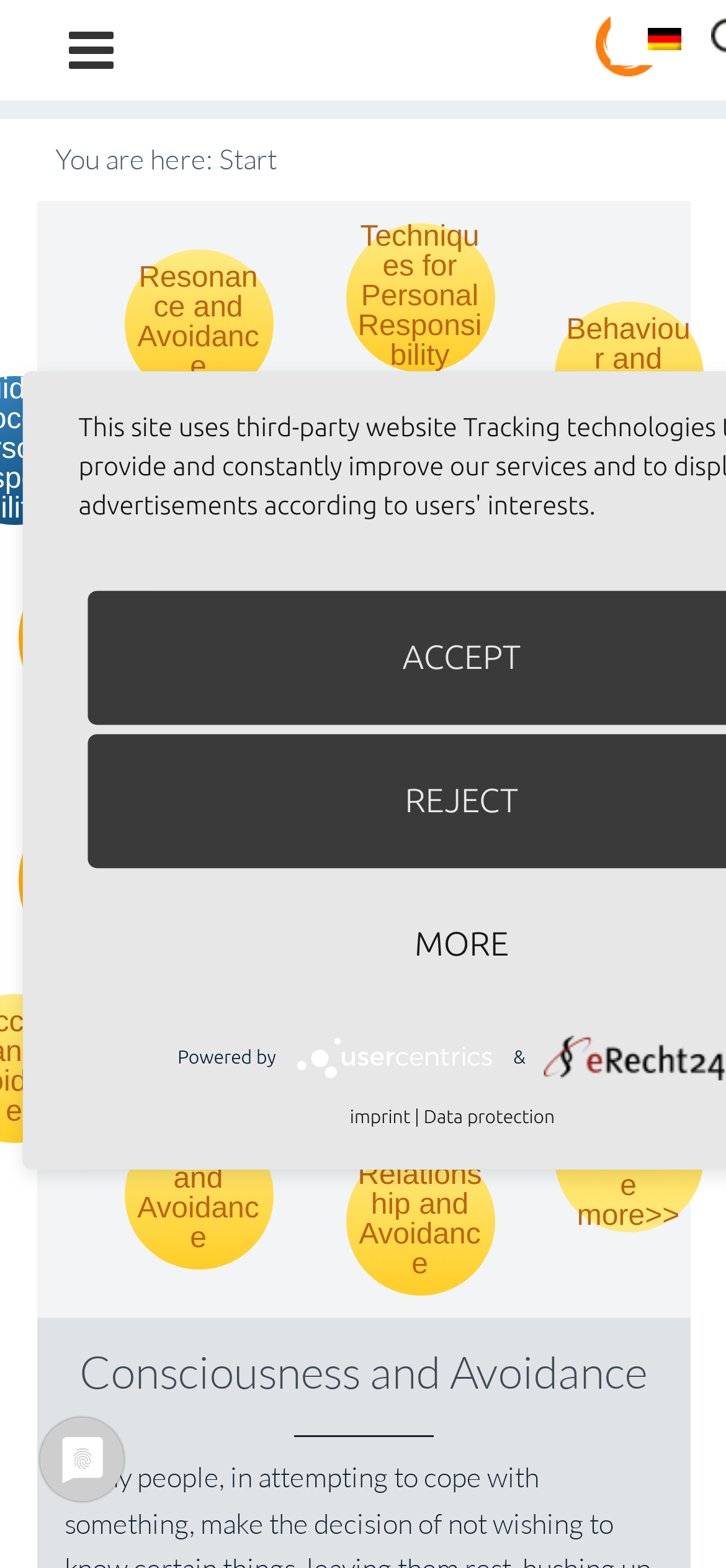What is the logo at the bottom of the page?
Please provide a comprehensive answer based on the visual information in the image.

The logo at the bottom of the page is the 'Usercentrics Consent Management Platform Logo', which is accompanied by the text 'Powered by' and a link to the imprint and data protection pages.